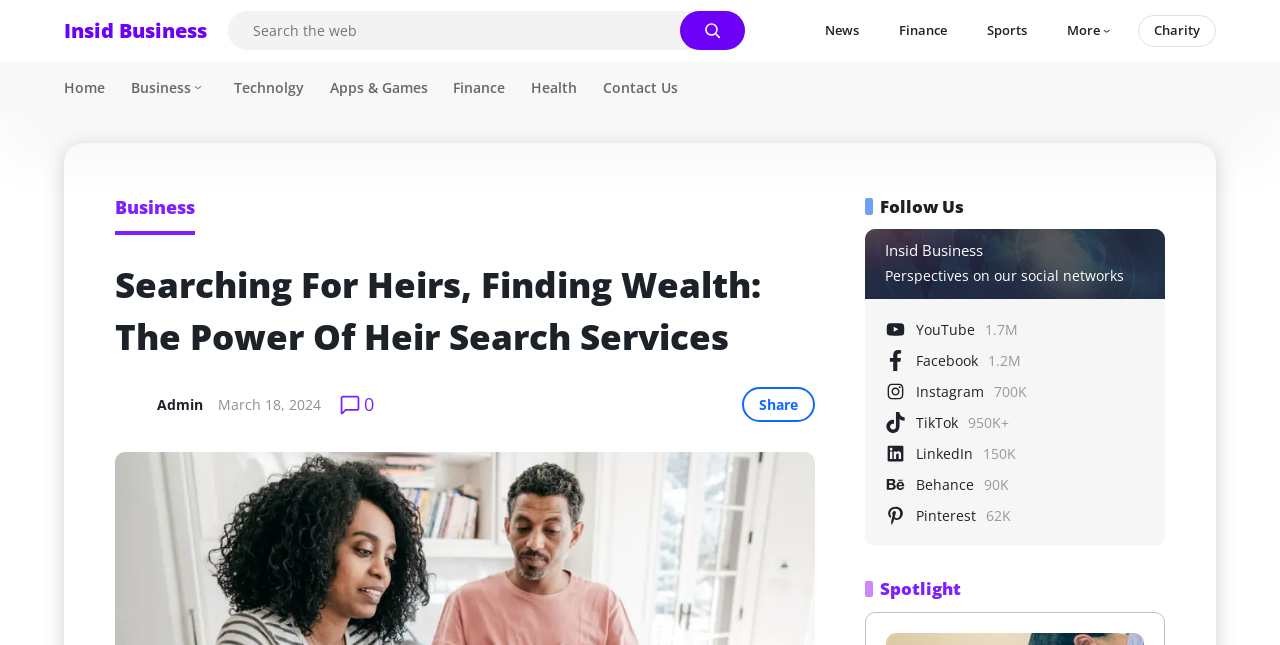Find the bounding box coordinates of the element you need to click on to perform this action: 'view the featured news'. The coordinates should be represented by four float values between 0 and 1, in the format [left, top, right, bottom].

None